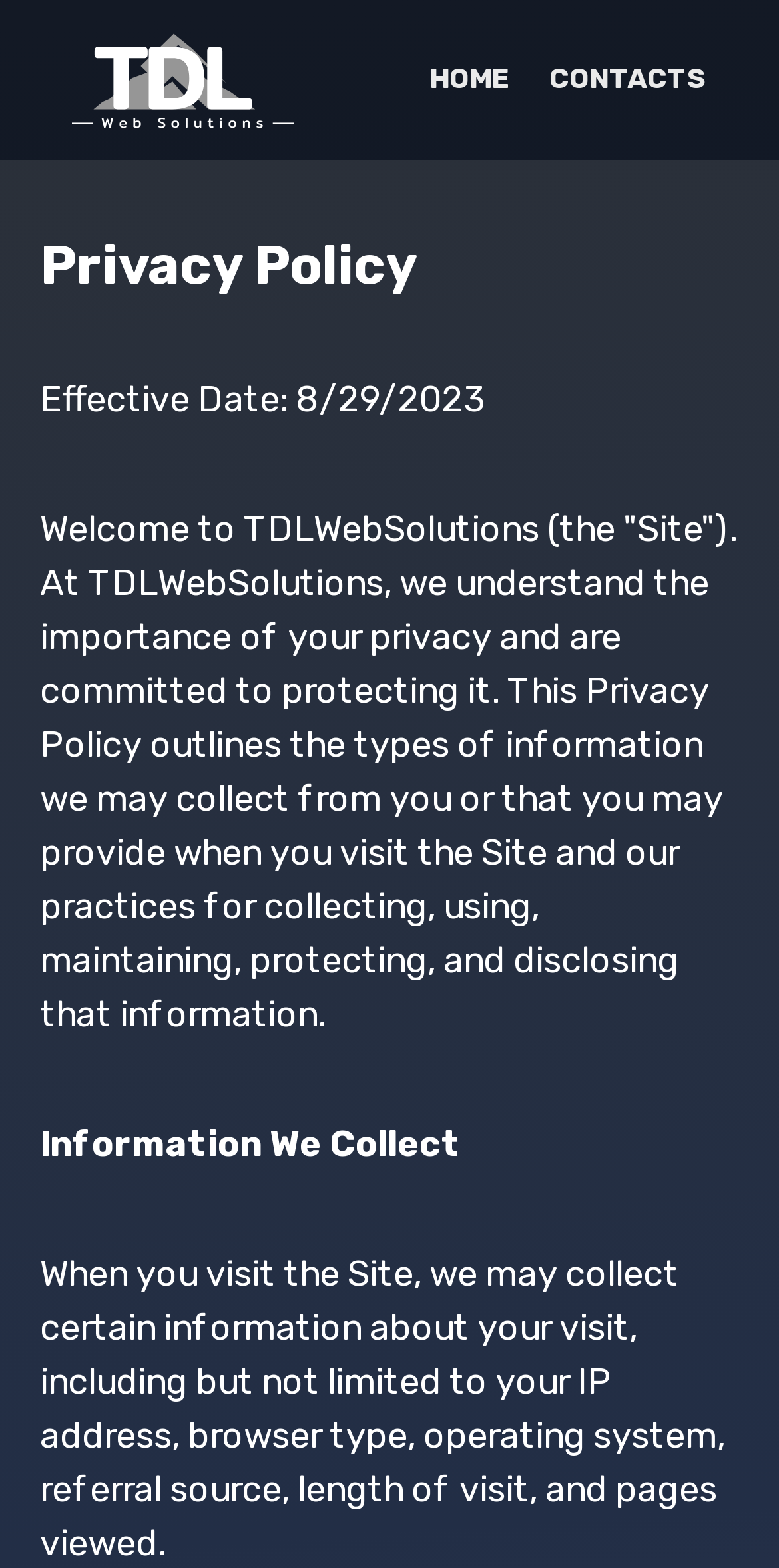What is the date mentioned in the privacy policy?
Based on the image, answer the question with a single word or brief phrase.

8/29/2023